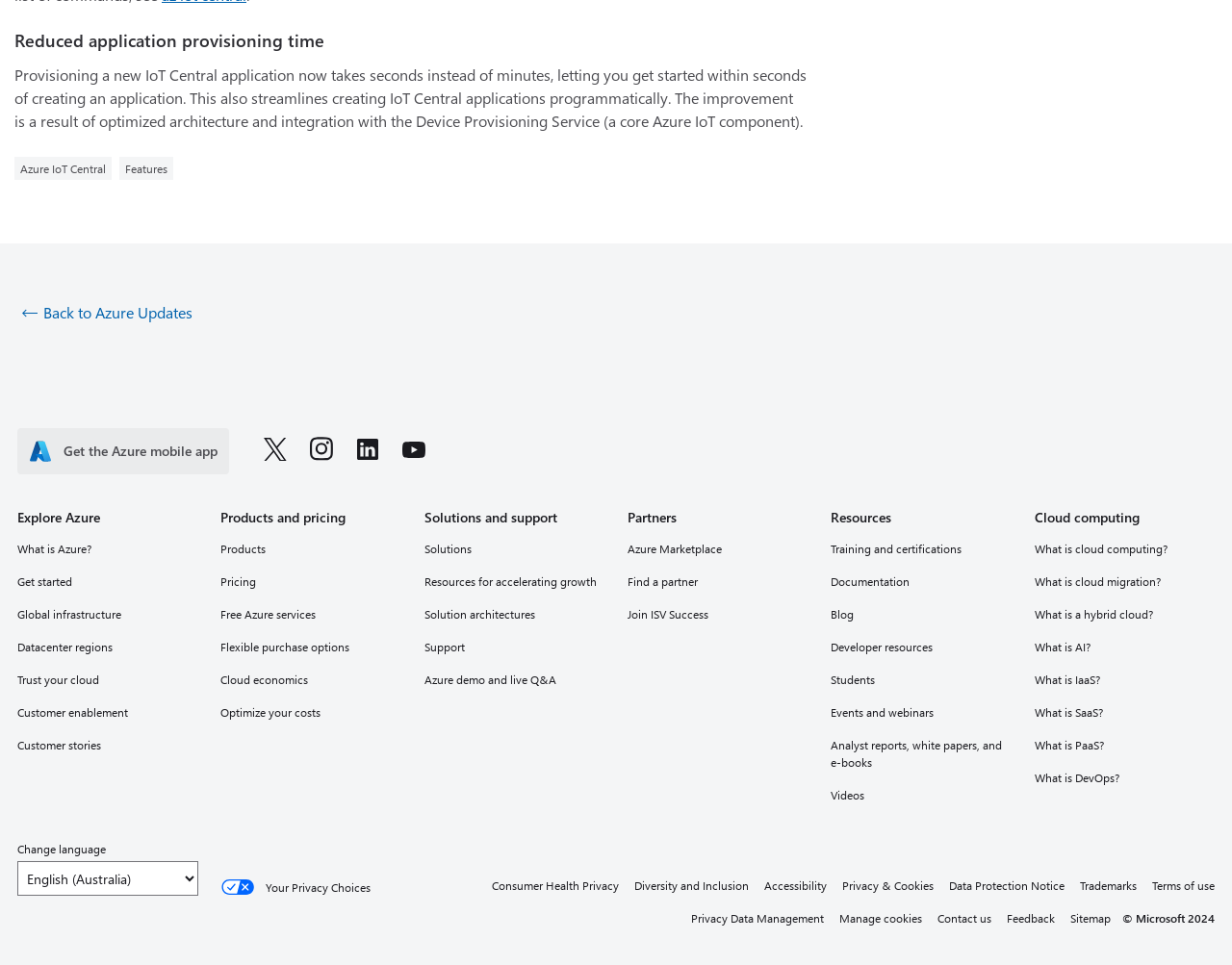Provide a single word or phrase answer to the question: 
What is the name of the cloud computing platform?

Azure